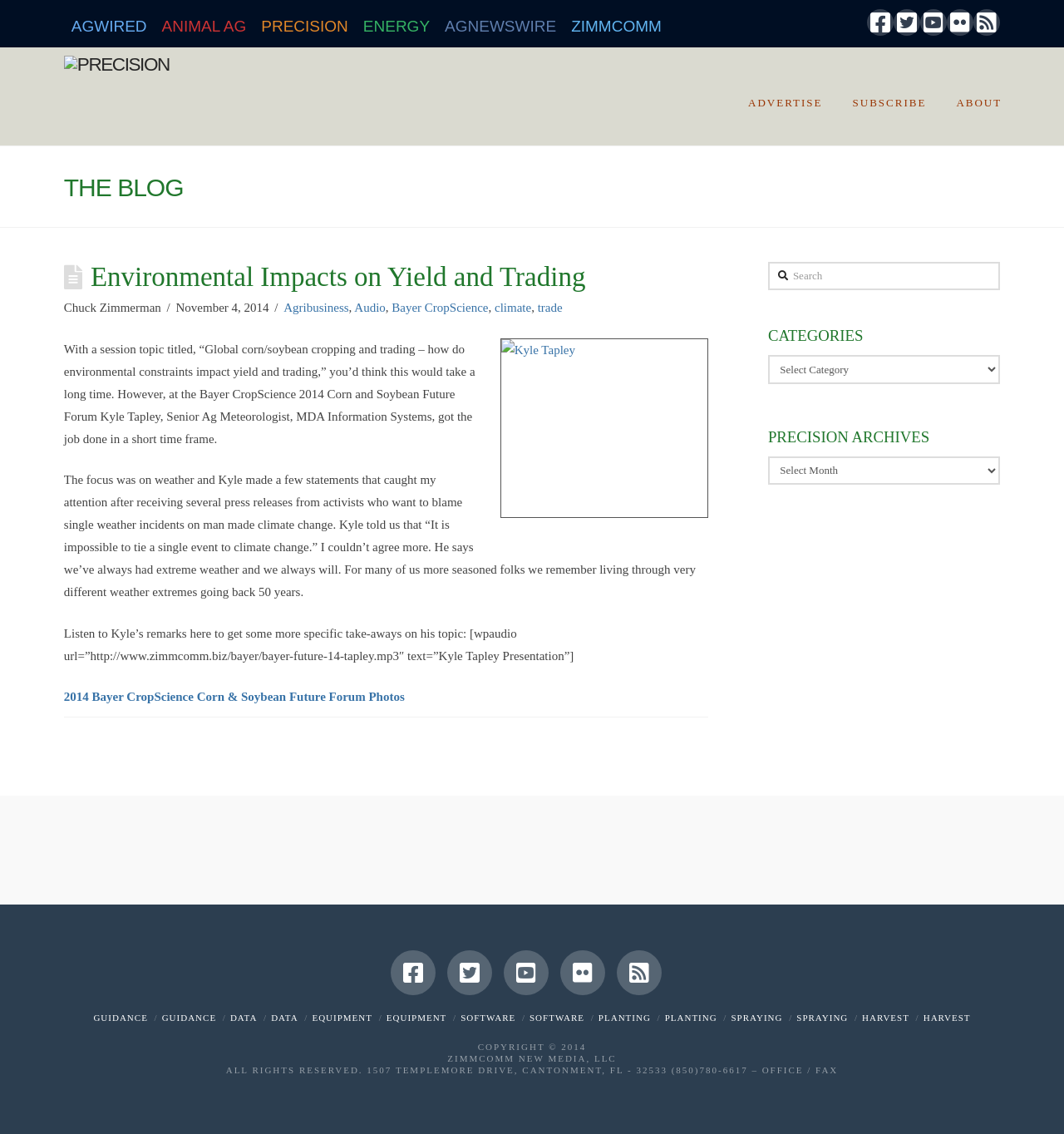Find the bounding box coordinates of the clickable area required to complete the following action: "Visit the home page".

None